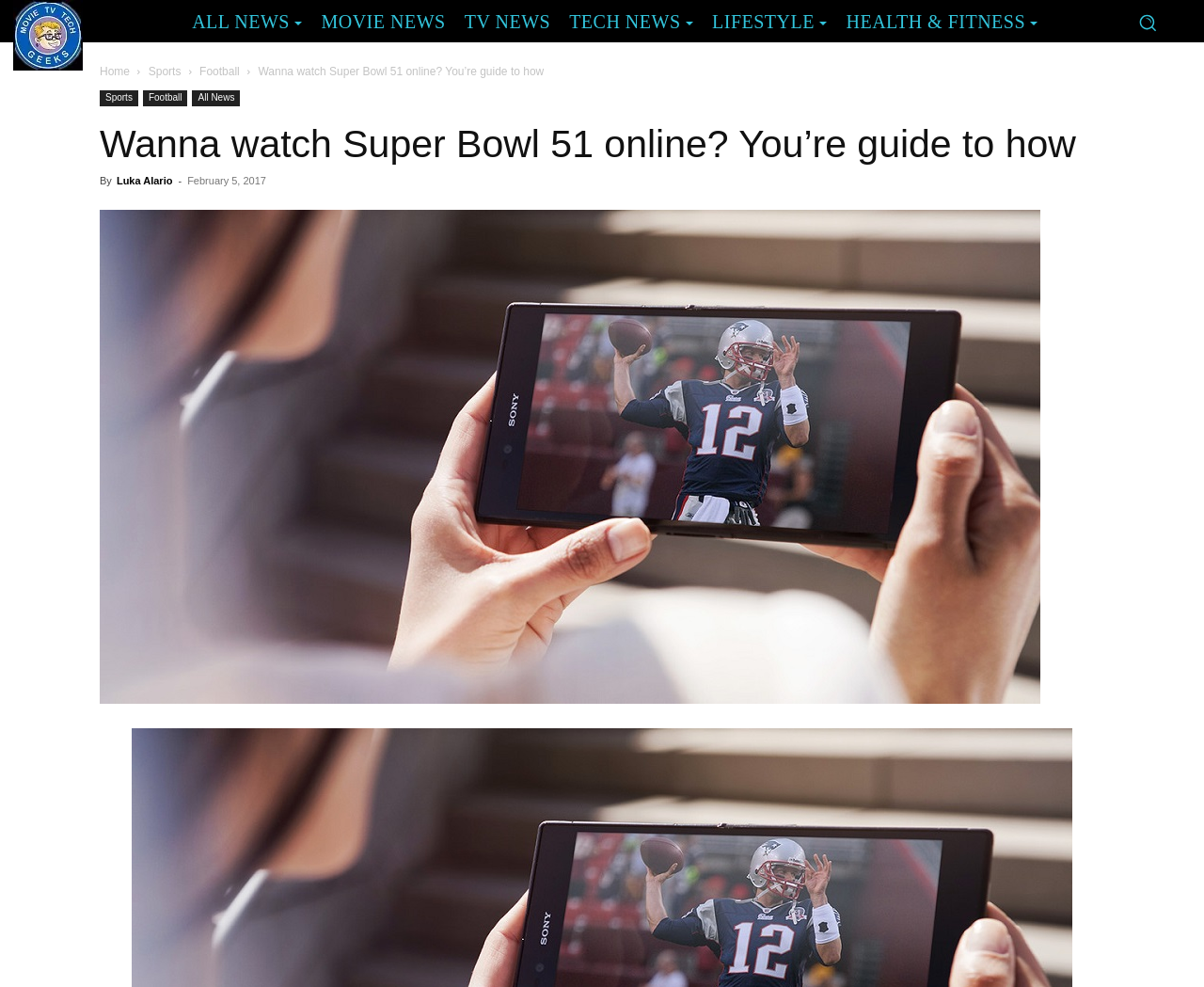Refer to the image and provide a thorough answer to this question:
What is the author of the article?

The author's name is mentioned below the article title, with a link to the author's profile, and it's located within the bounding box coordinate of [0.097, 0.177, 0.143, 0.189].